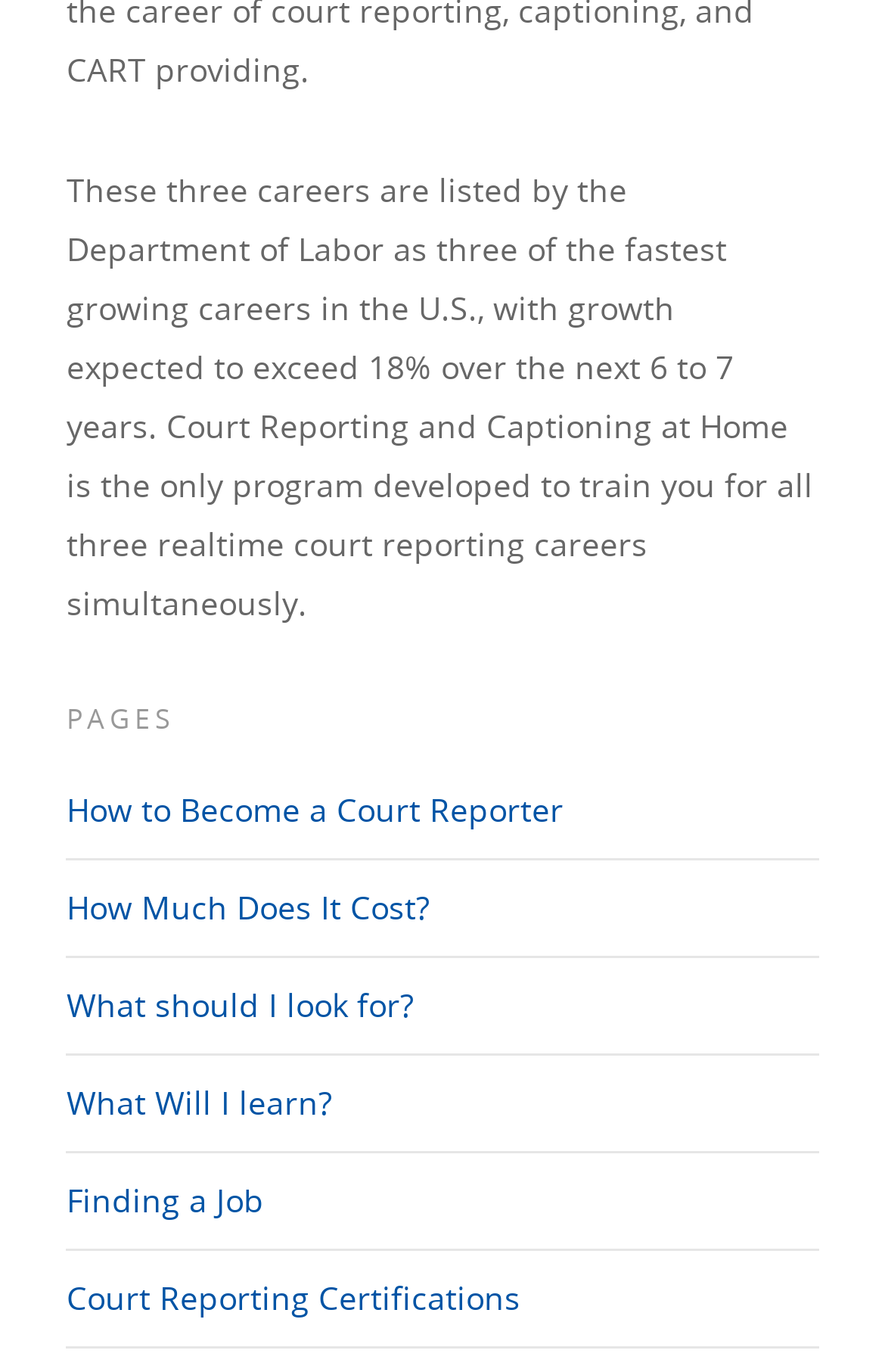Based on what you see in the screenshot, provide a thorough answer to this question: What are the three fastest growing careers in the U.S.?

According to the webpage, the Department of Labor lists three careers as the fastest growing in the U.S., and Court Reporting and Captioning at Home is the only program that trains for all three simultaneously.